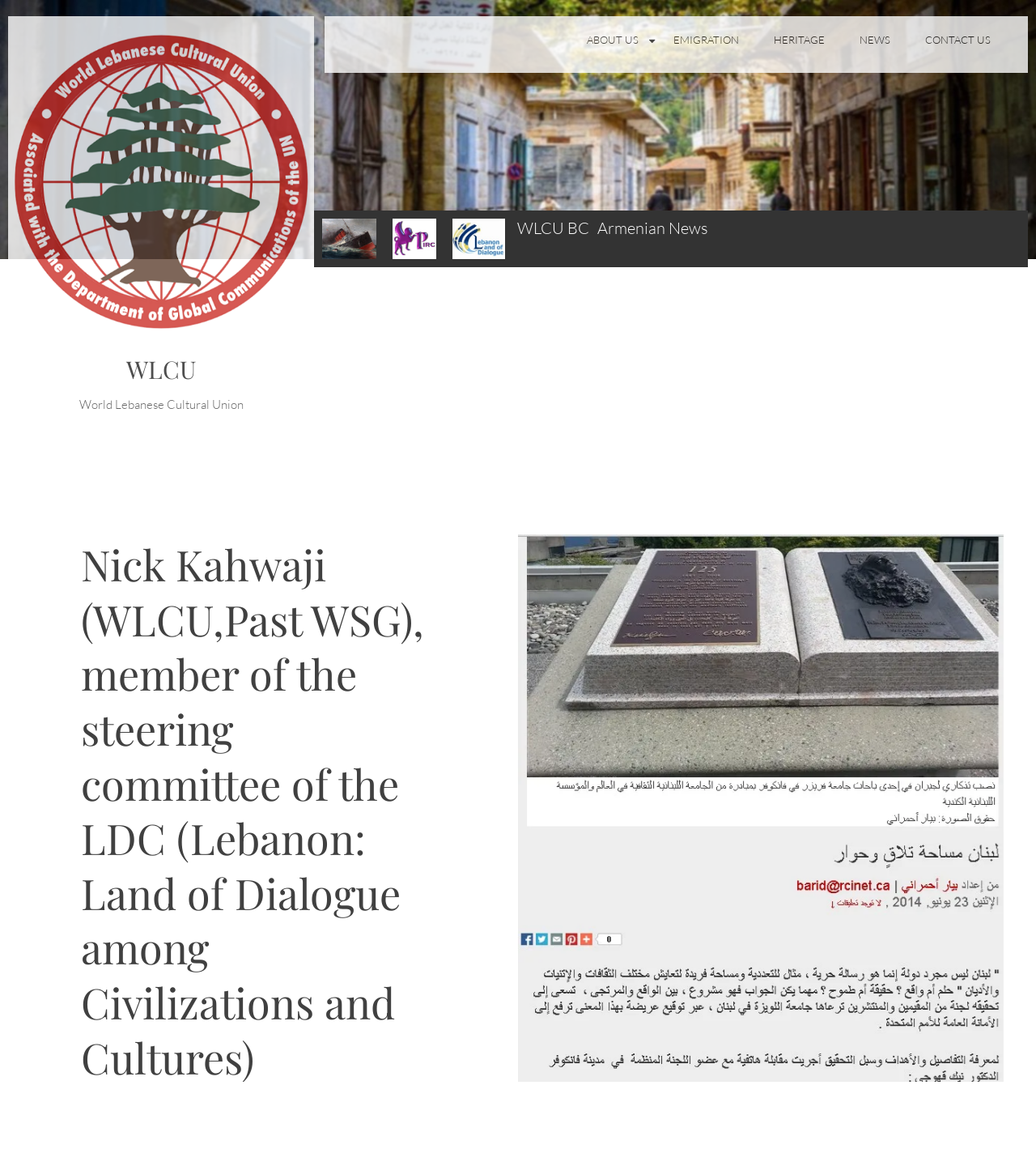Indicate the bounding box coordinates of the clickable region to achieve the following instruction: "Visit the WLCU homepage."

[0.012, 0.028, 0.299, 0.291]